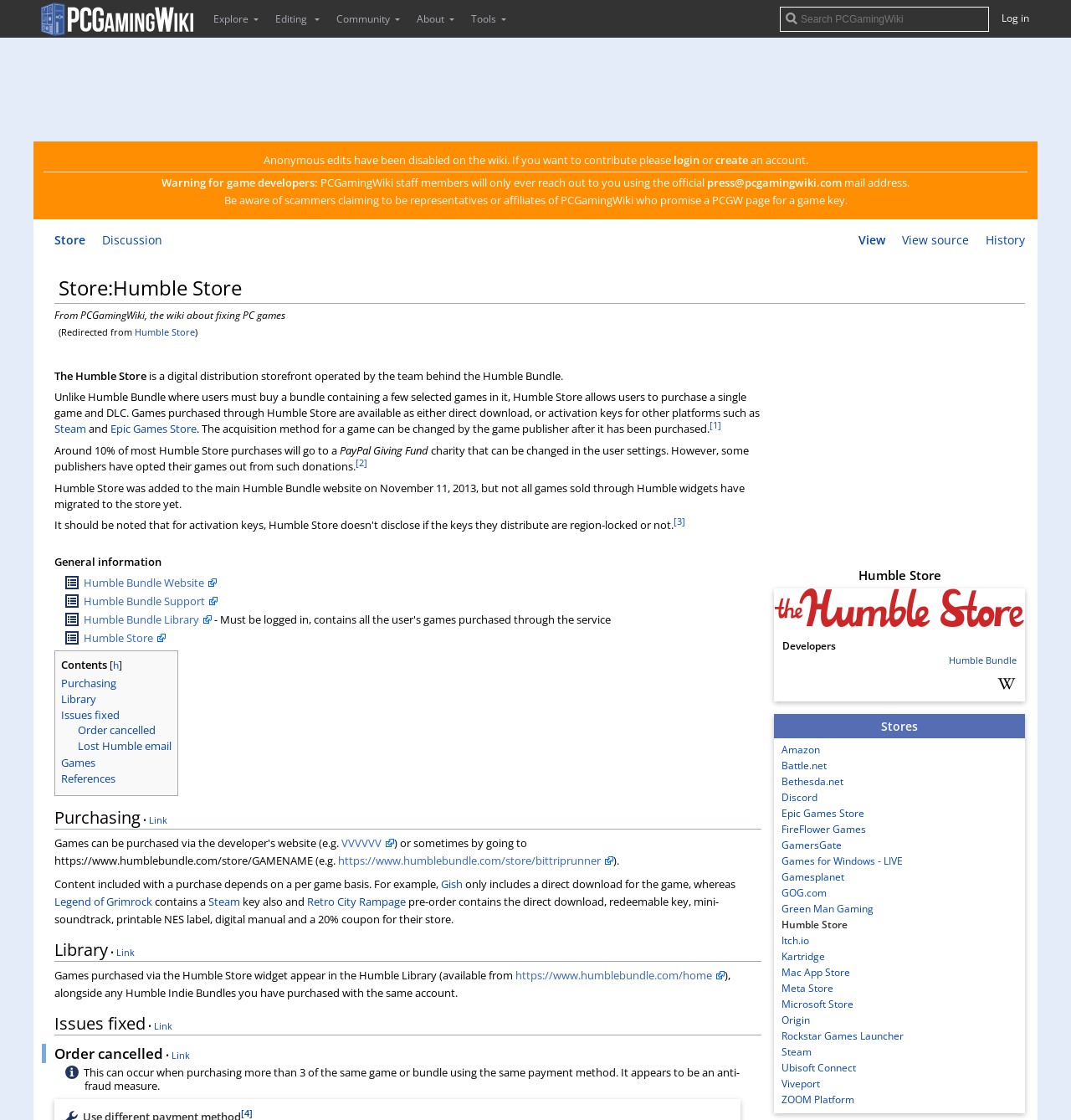Locate the bounding box coordinates of the element that should be clicked to fulfill the instruction: "View Humble Store page".

[0.051, 0.207, 0.08, 0.221]